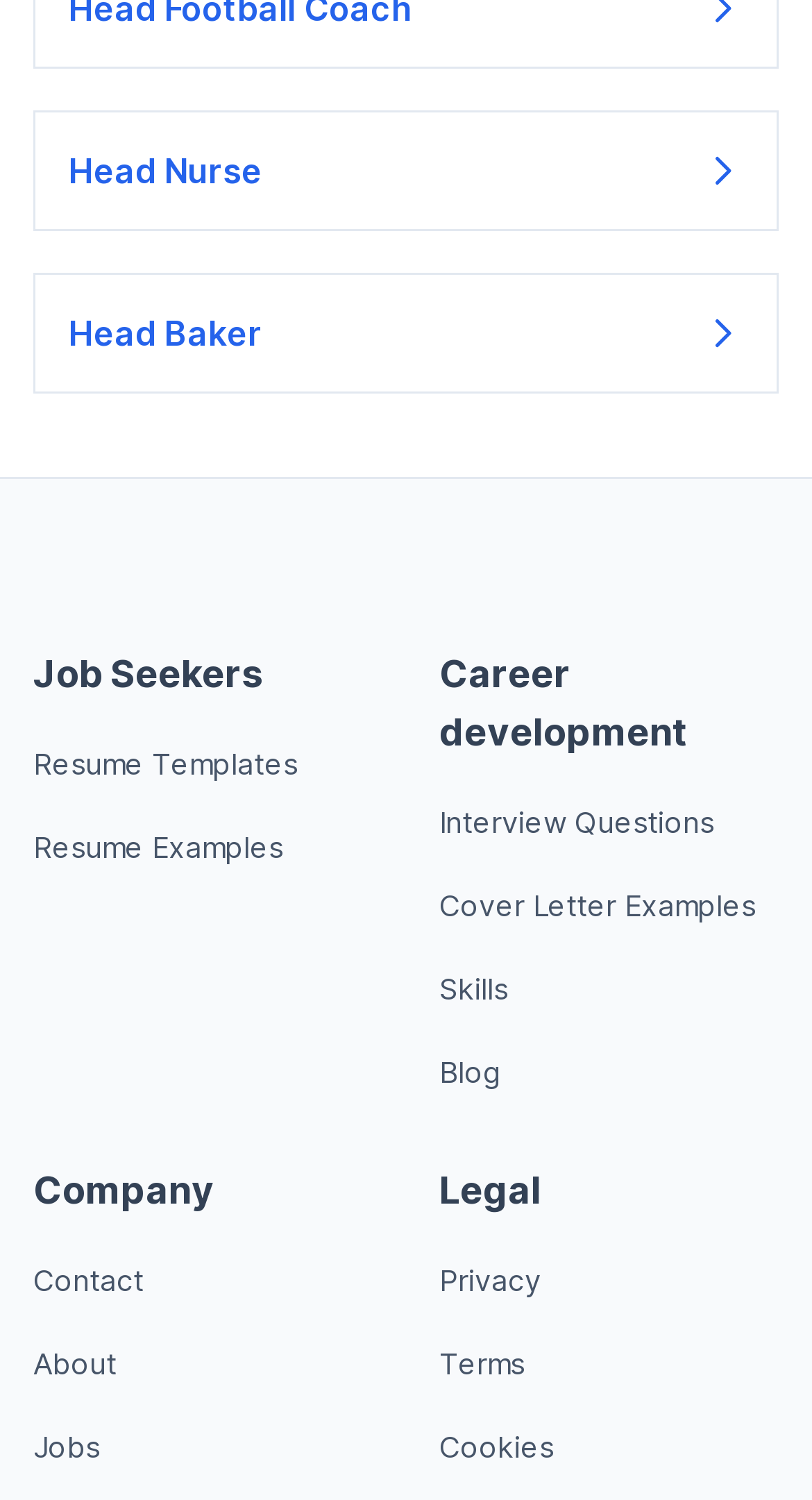Identify the bounding box coordinates for the UI element described as: "Blog".

[0.541, 0.703, 0.618, 0.727]